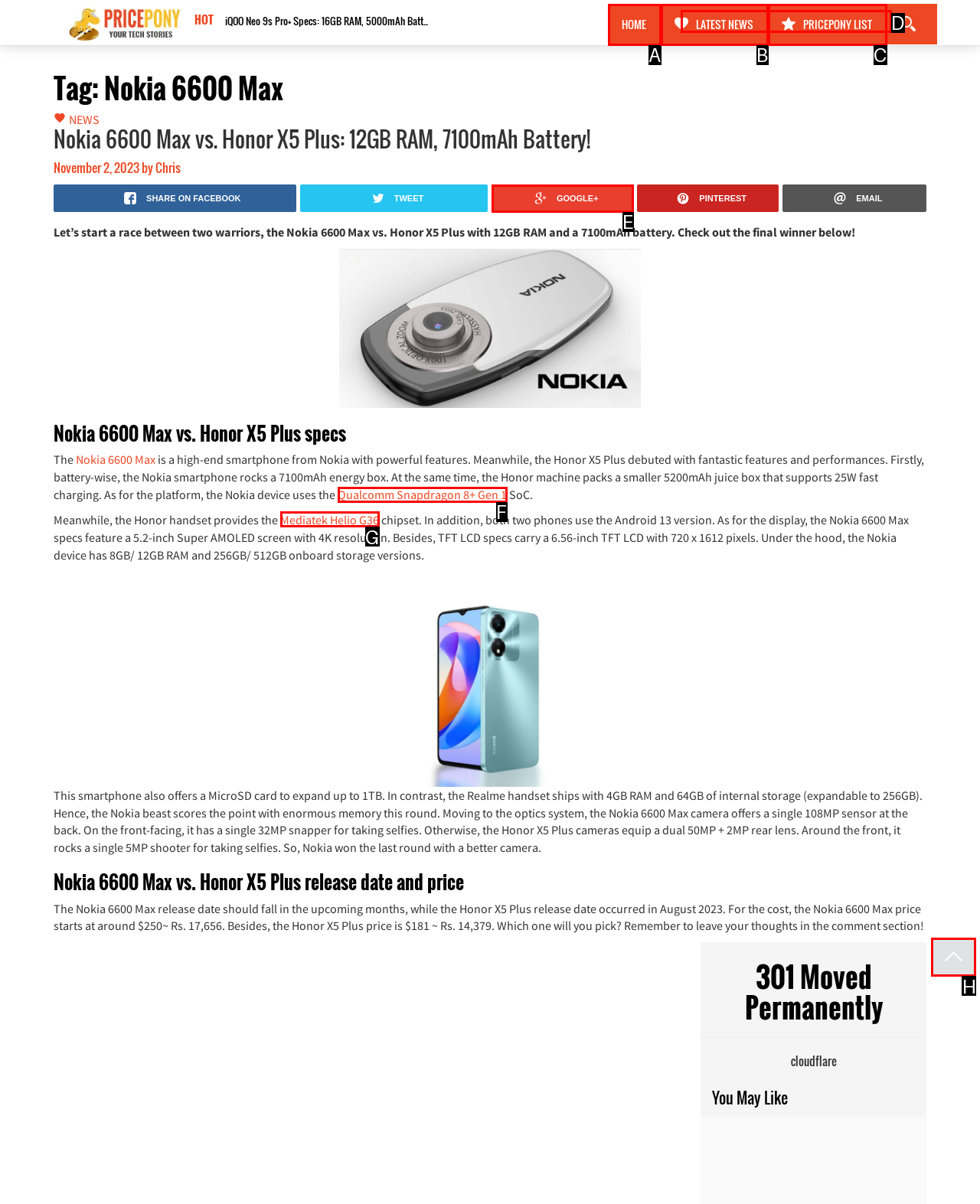Identify the HTML element I need to click to complete this task: Scroll to top Provide the option's letter from the available choices.

H